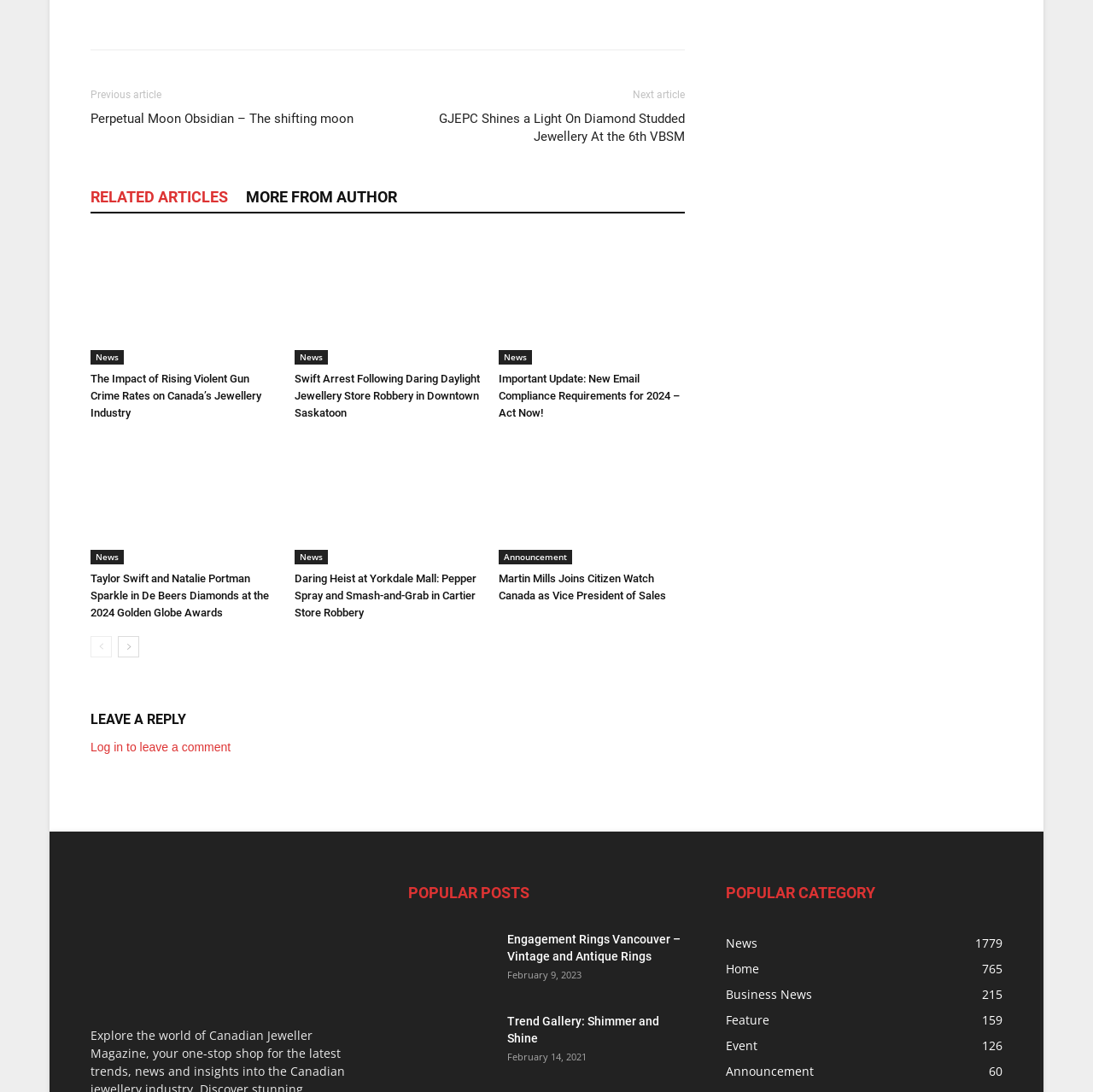Please find the bounding box coordinates of the element's region to be clicked to carry out this instruction: "Leave a reply to the article".

[0.083, 0.649, 0.211, 0.662]